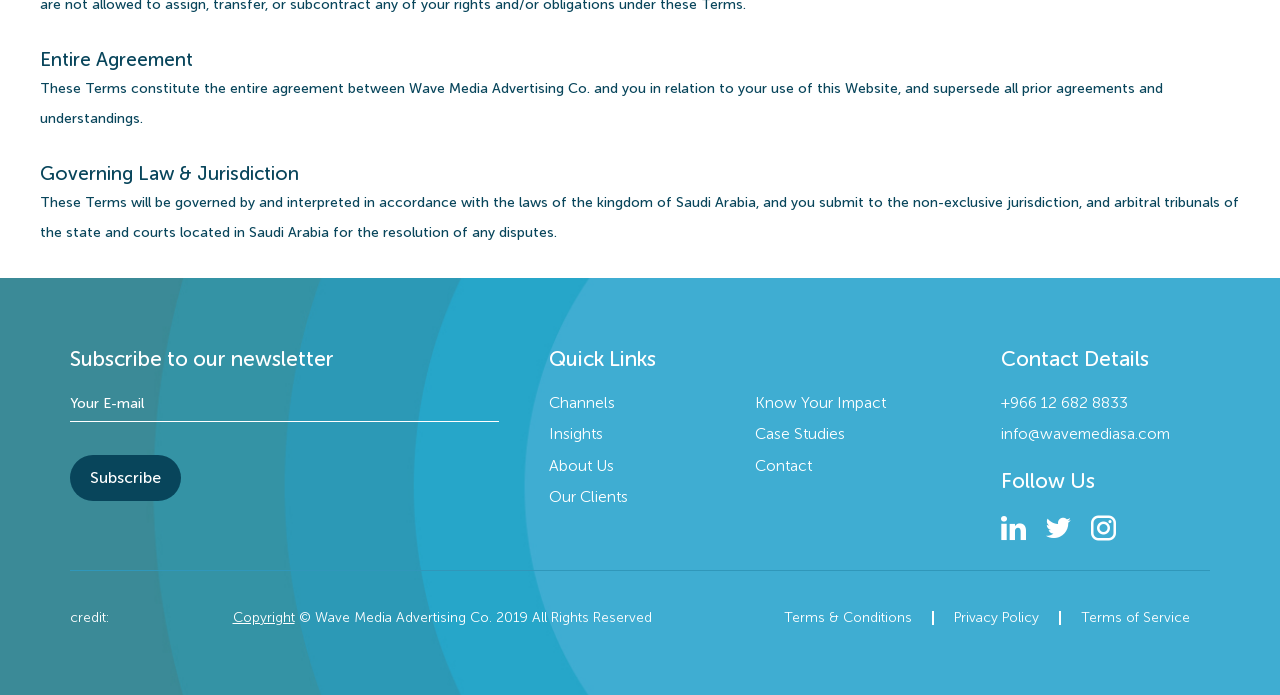Using the provided description: "+966 12 682 8833", find the bounding box coordinates of the corresponding UI element. The output should be four float numbers between 0 and 1, in the format [left, top, right, bottom].

[0.782, 0.556, 0.914, 0.602]